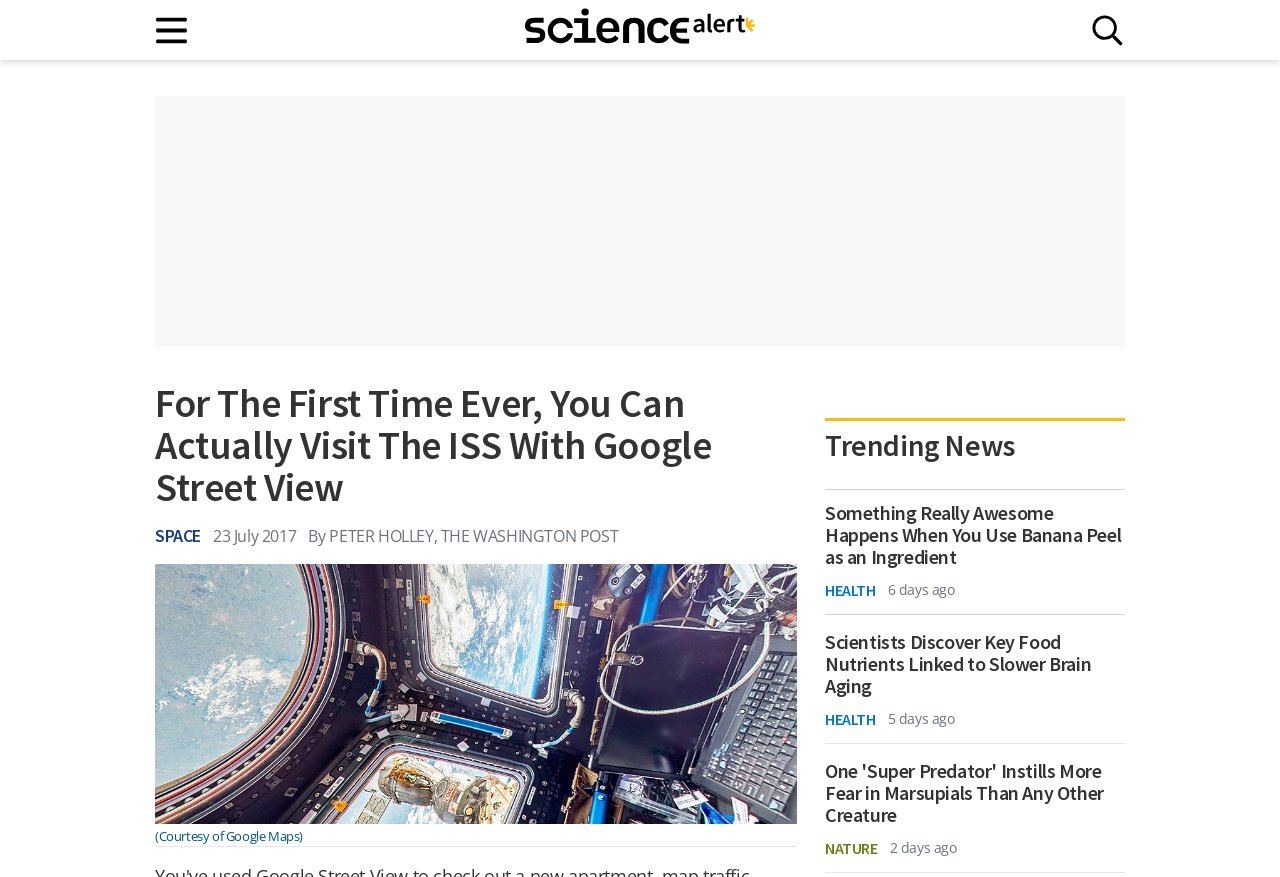What is the name of the website?
Please provide a single word or phrase in response based on the screenshot.

ScienceAlert